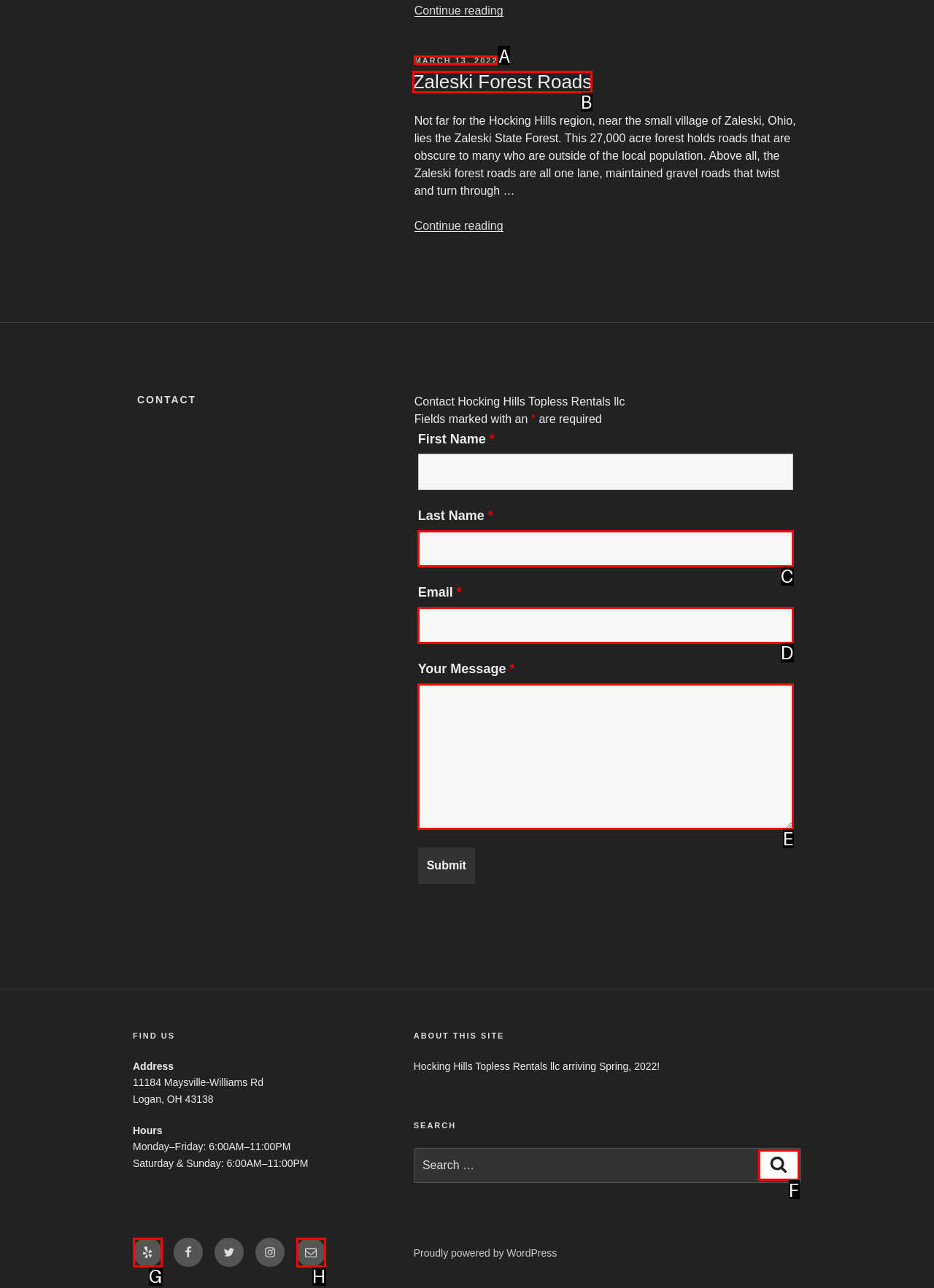Based on the description: Search, identify the matching lettered UI element.
Answer by indicating the letter from the choices.

F